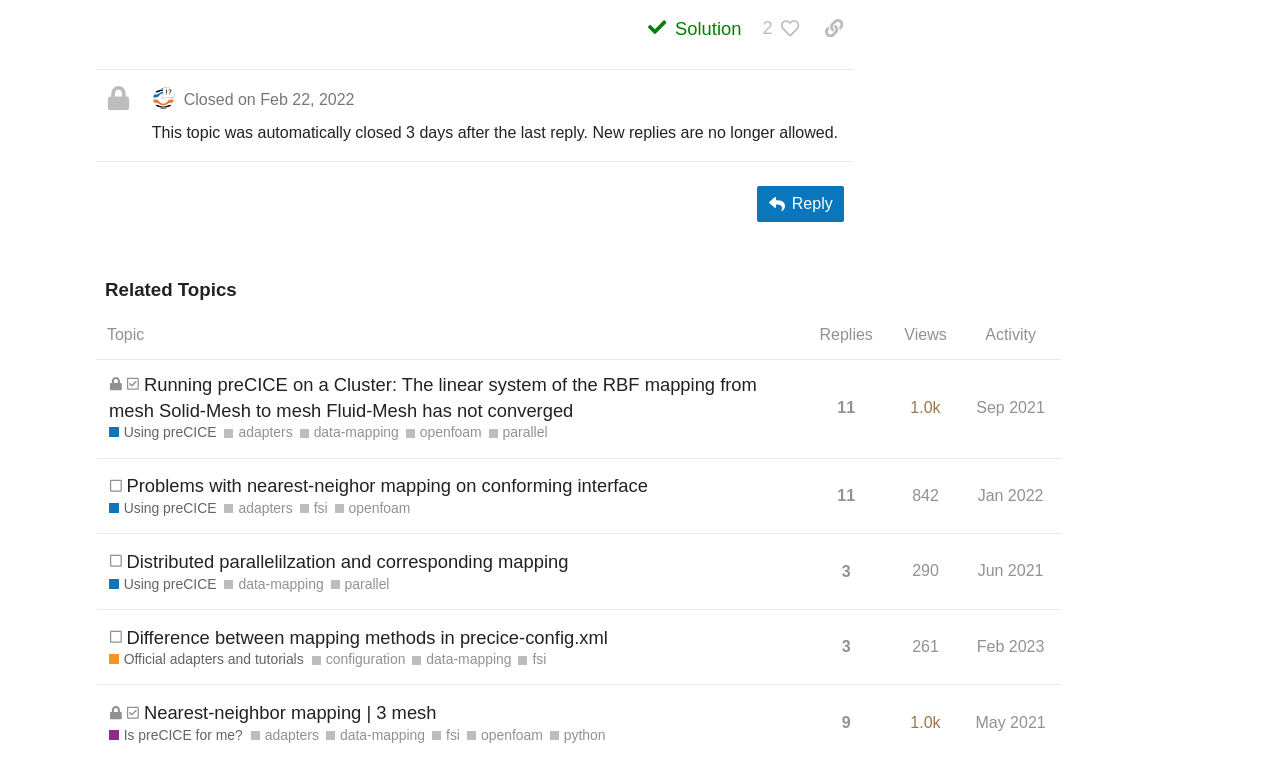Highlight the bounding box coordinates of the element that should be clicked to carry out the following instruction: "Click the 'Sep 2021' link". The coordinates must be given as four float numbers ranging from 0 to 1, i.e., [left, top, right, bottom].

[0.759, 0.497, 0.82, 0.558]